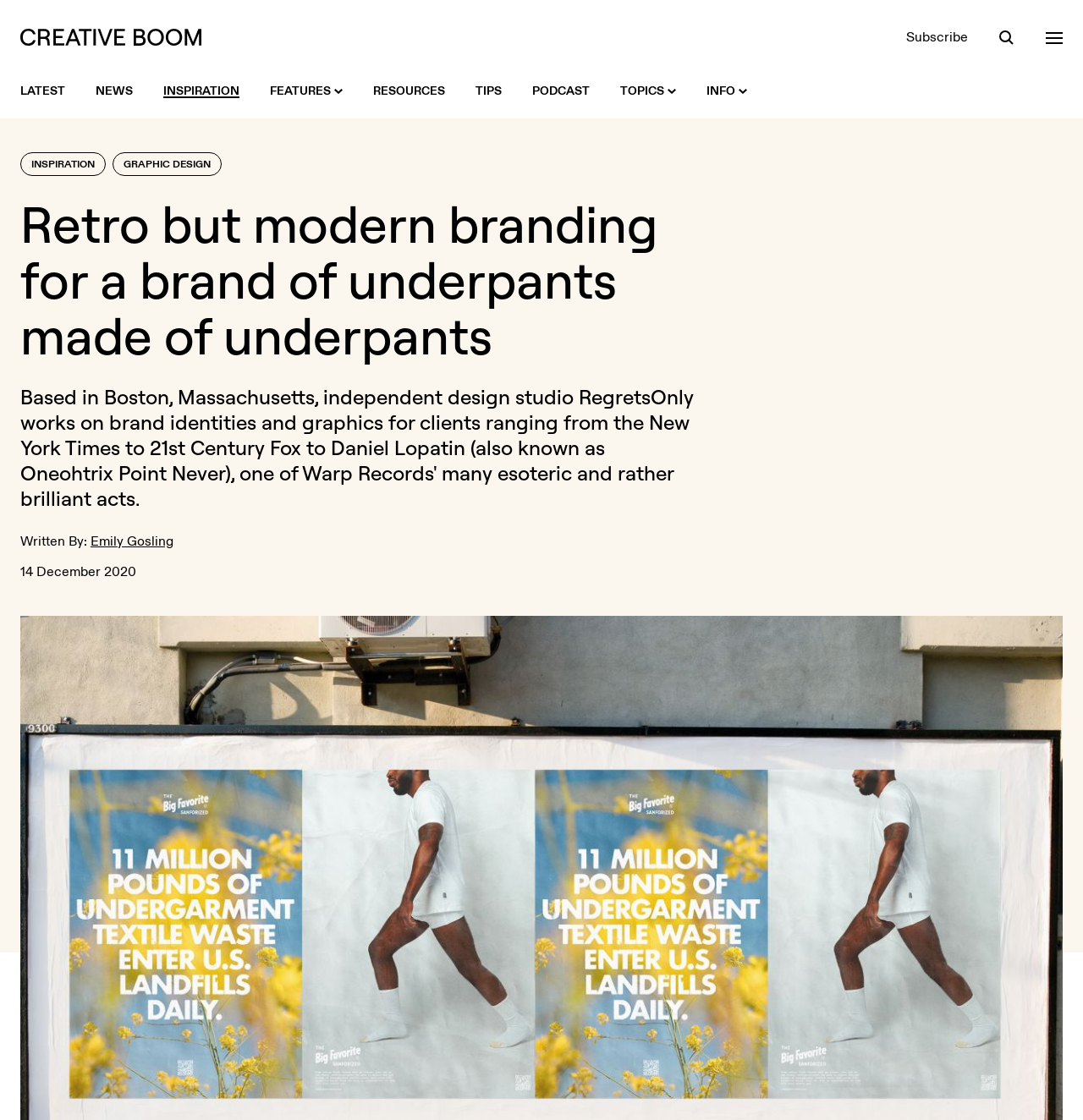Answer the question briefly using a single word or phrase: 
Who wrote the article?

Emily Gosling